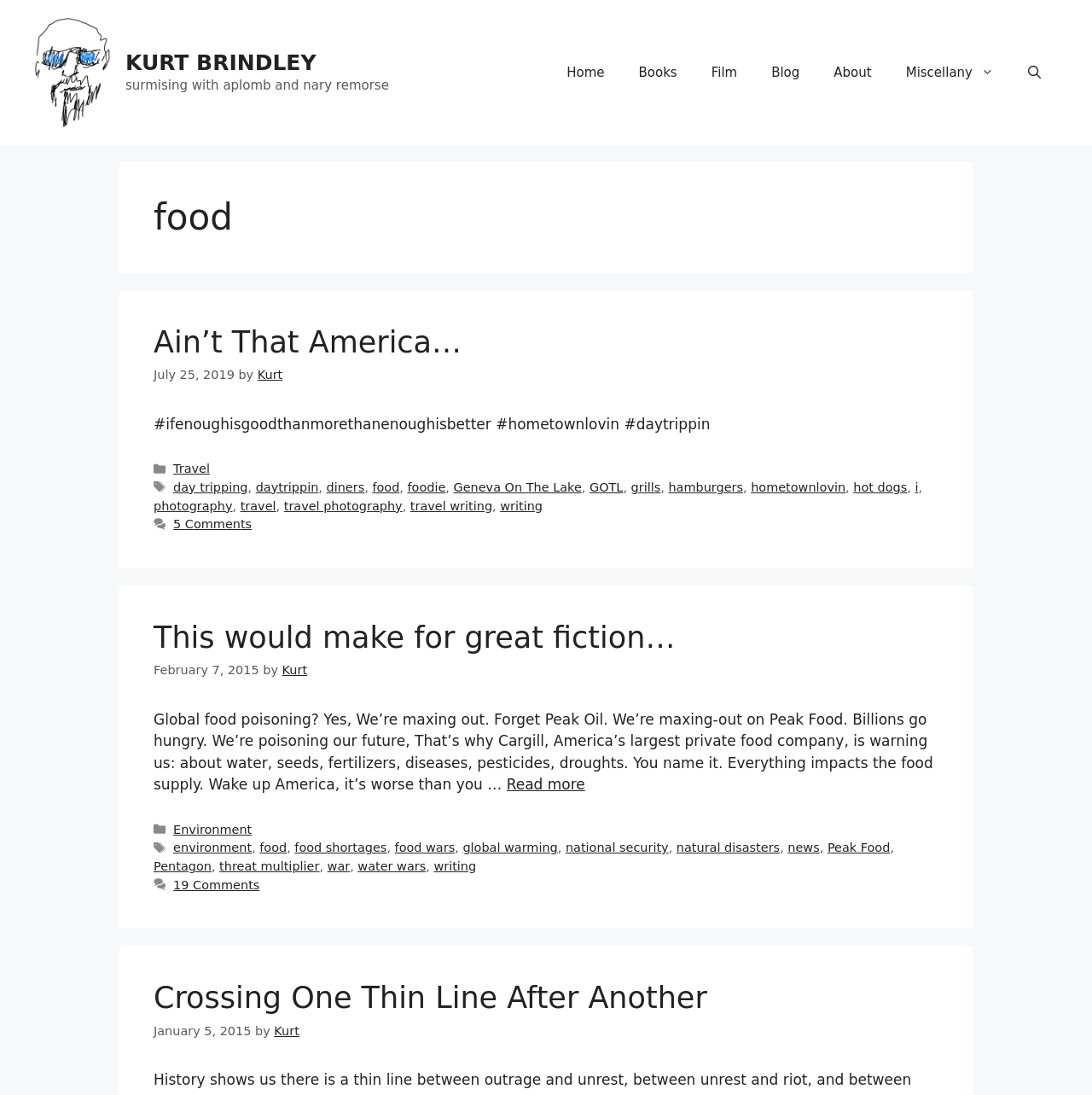Identify the coordinates of the bounding box for the element that must be clicked to accomplish the instruction: "Click on the 'Home' link".

[0.503, 0.043, 0.569, 0.089]